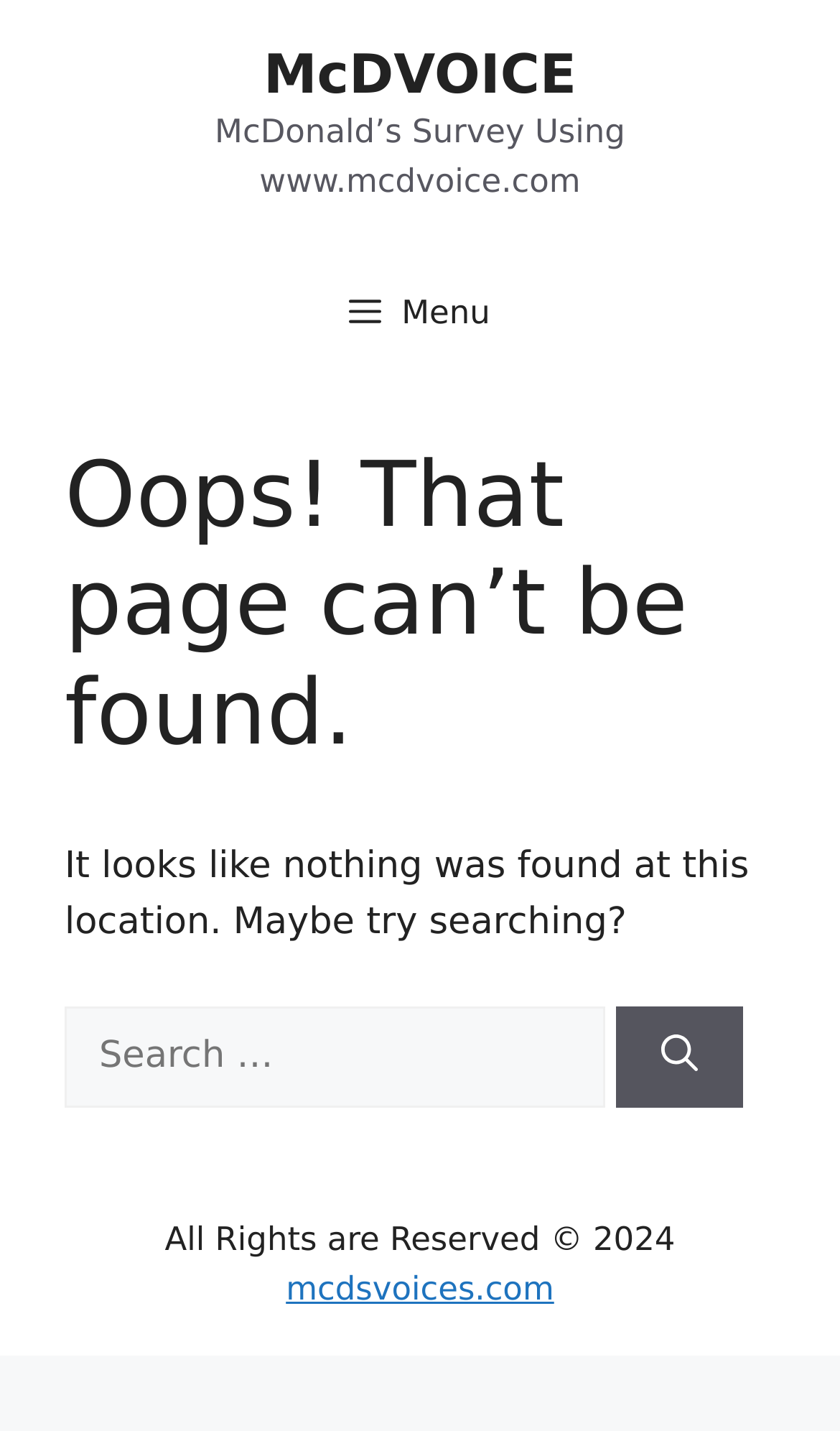Identify the bounding box of the UI element described as follows: "parent_node: Search for: aria-label="Search"". Provide the coordinates as four float numbers in the range of 0 to 1 [left, top, right, bottom].

[0.734, 0.703, 0.886, 0.774]